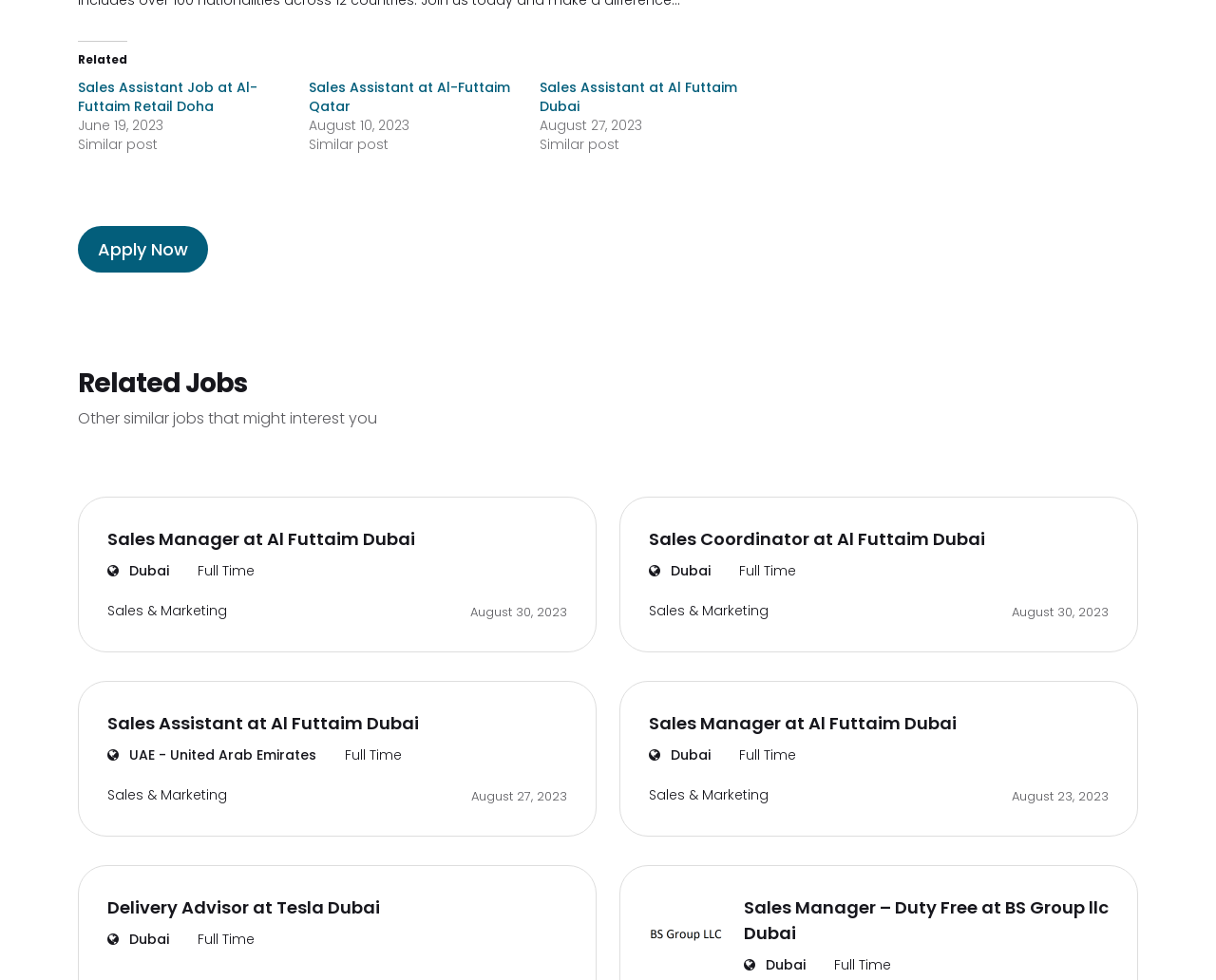Respond with a single word or short phrase to the following question: 
What is the job title of the first related post?

Sales Assistant